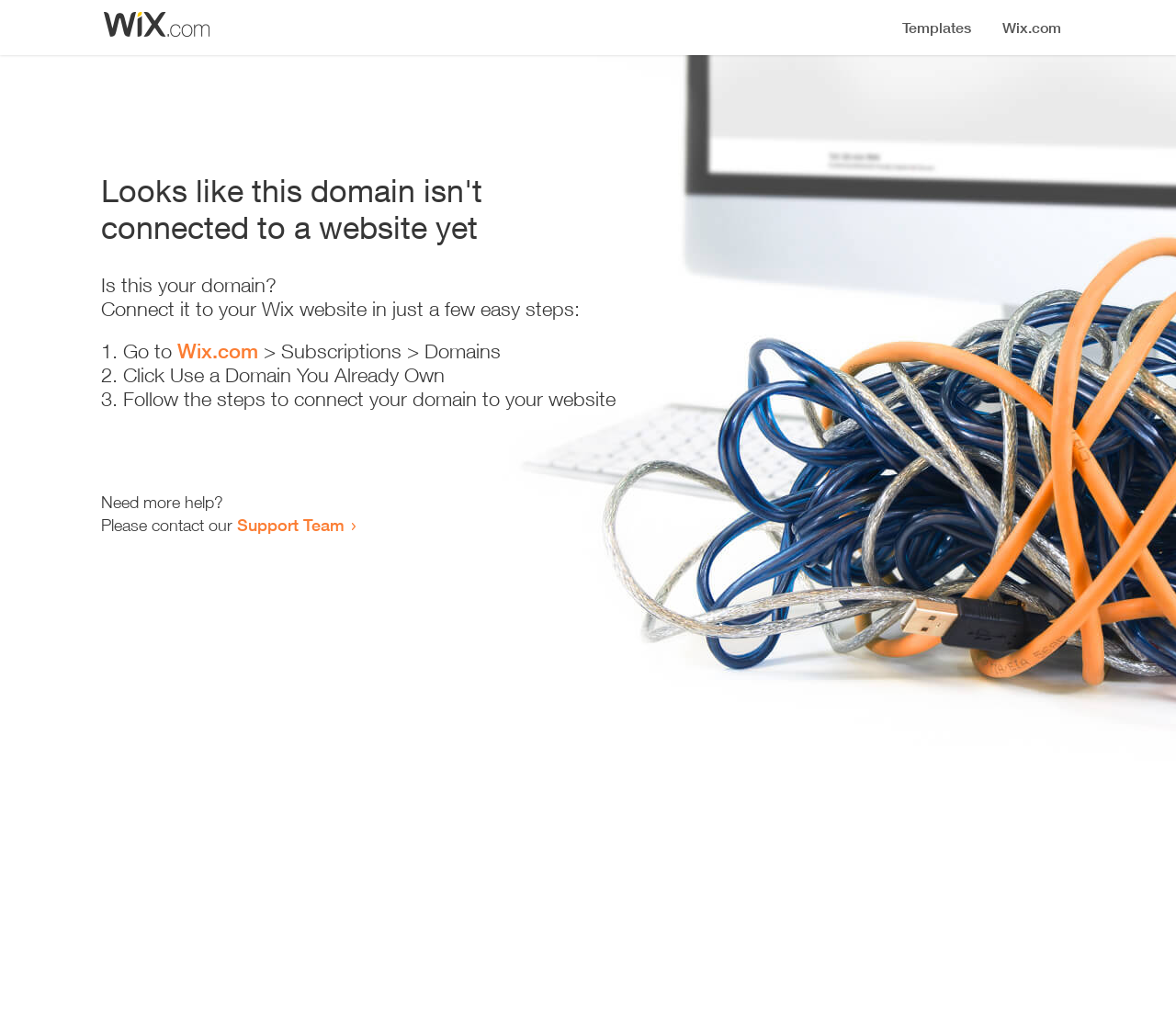Based on the image, please elaborate on the answer to the following question:
What is the current status of the domain?

The webpage indicates that the domain is not connected to a website yet, as stated in the heading 'Looks like this domain isn't connected to a website yet'.